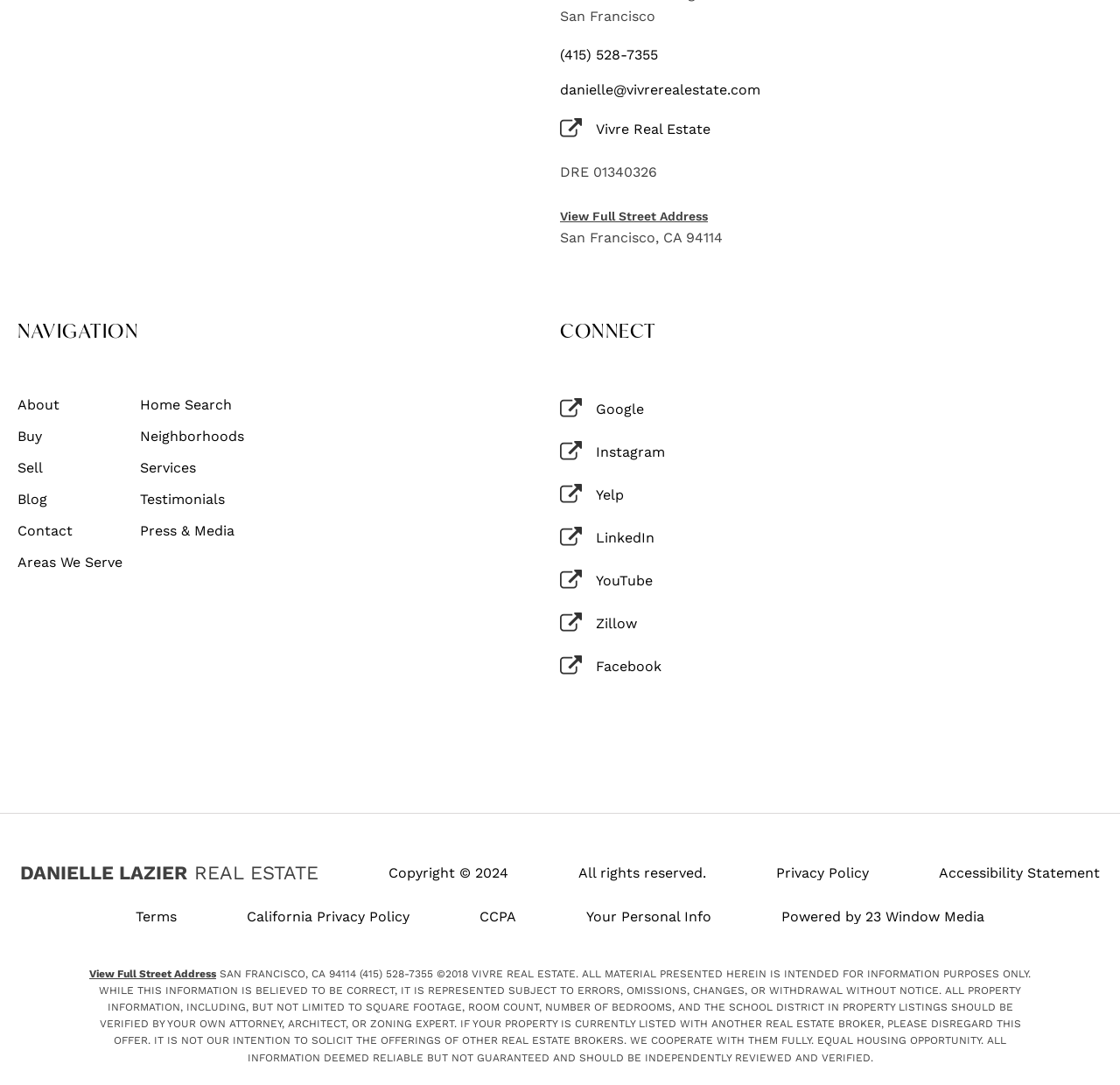Determine the bounding box coordinates of the target area to click to execute the following instruction: "Send an email to Danielle."

[0.5, 0.077, 0.679, 0.09]